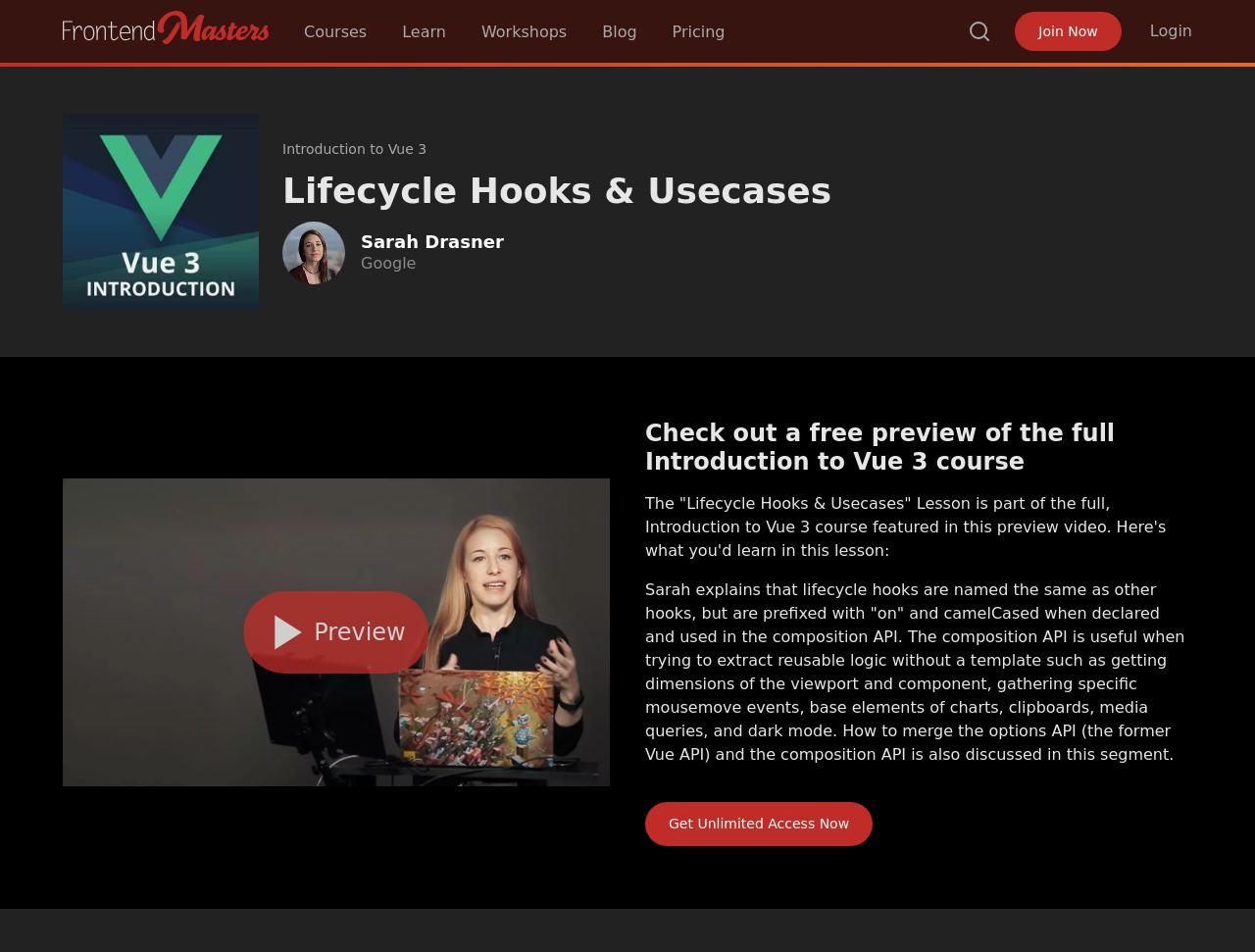Locate the bounding box coordinates of the clickable area to execute the instruction: "Get Unlimited Access Now". Provide the coordinates as four float numbers between 0 and 1, represented as [left, top, right, bottom].

[0.514, 0.842, 0.695, 0.888]